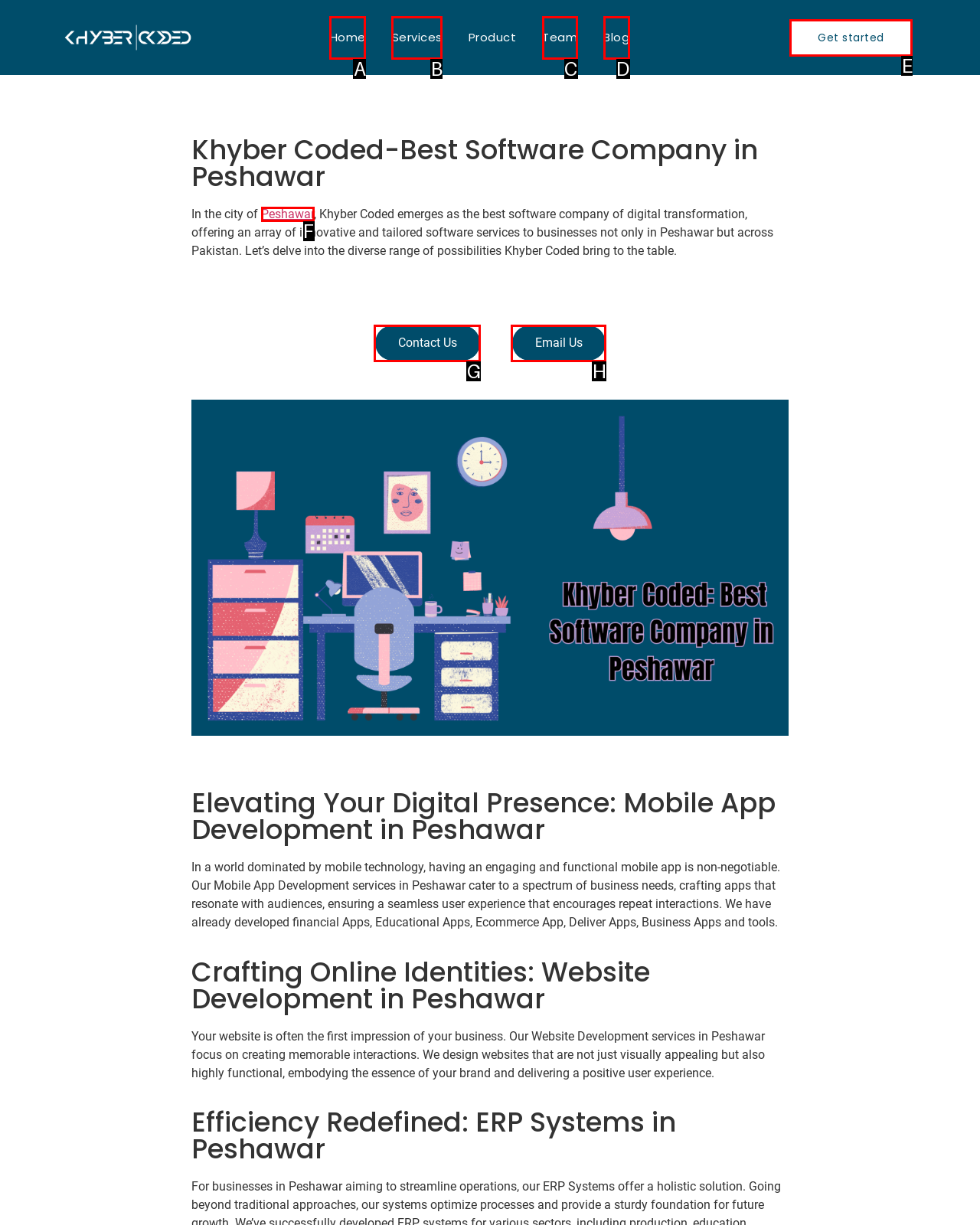Using the description: Get started, find the corresponding HTML element. Provide the letter of the matching option directly.

E